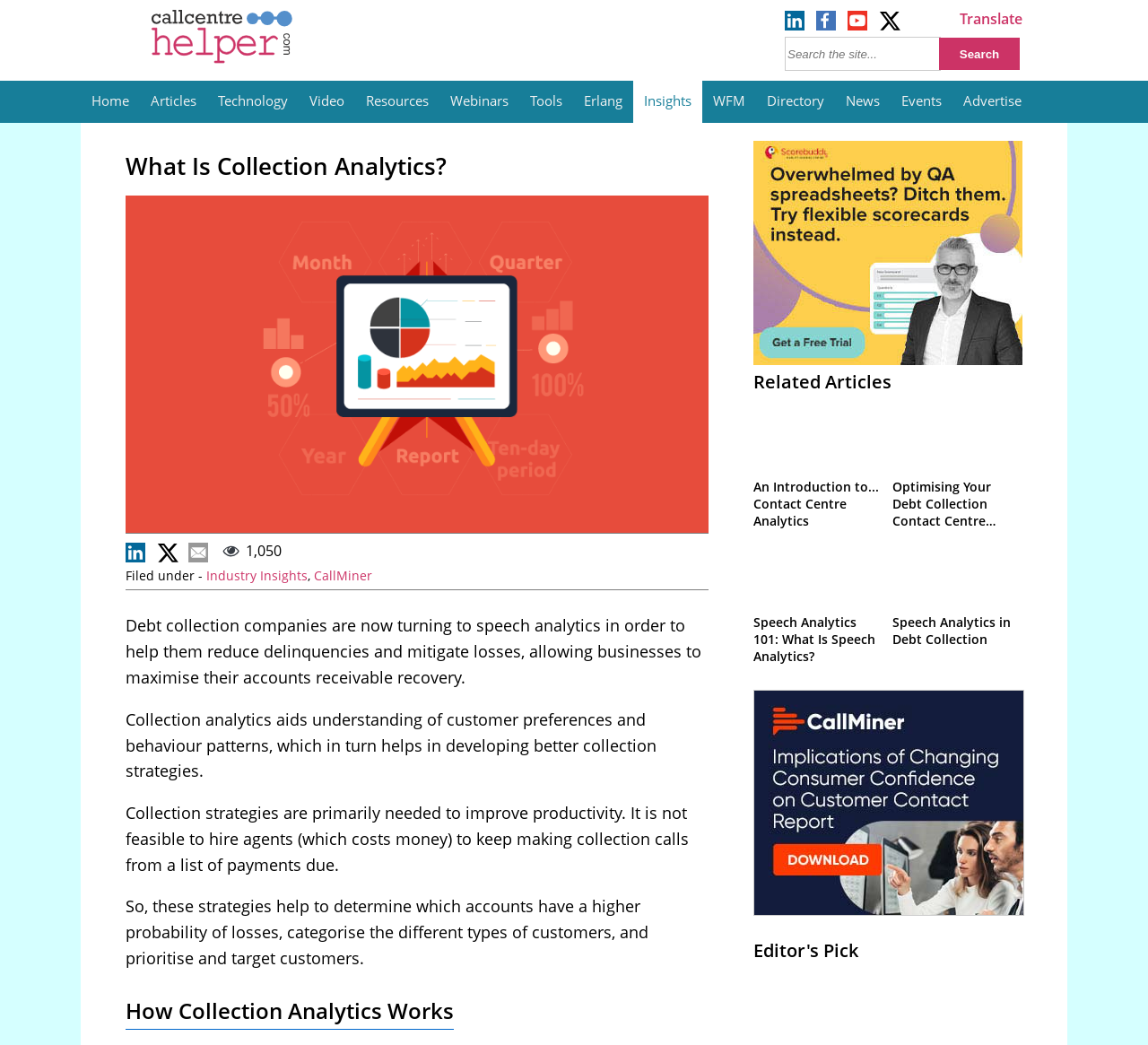What is the main topic of the webpage?
Using the image, elaborate on the answer with as much detail as possible.

The webpage is focused on collection analytics, as indicated by the heading 'What Is Collection Analytics?' and the content that follows, which explains the concept and its application in debt collection.